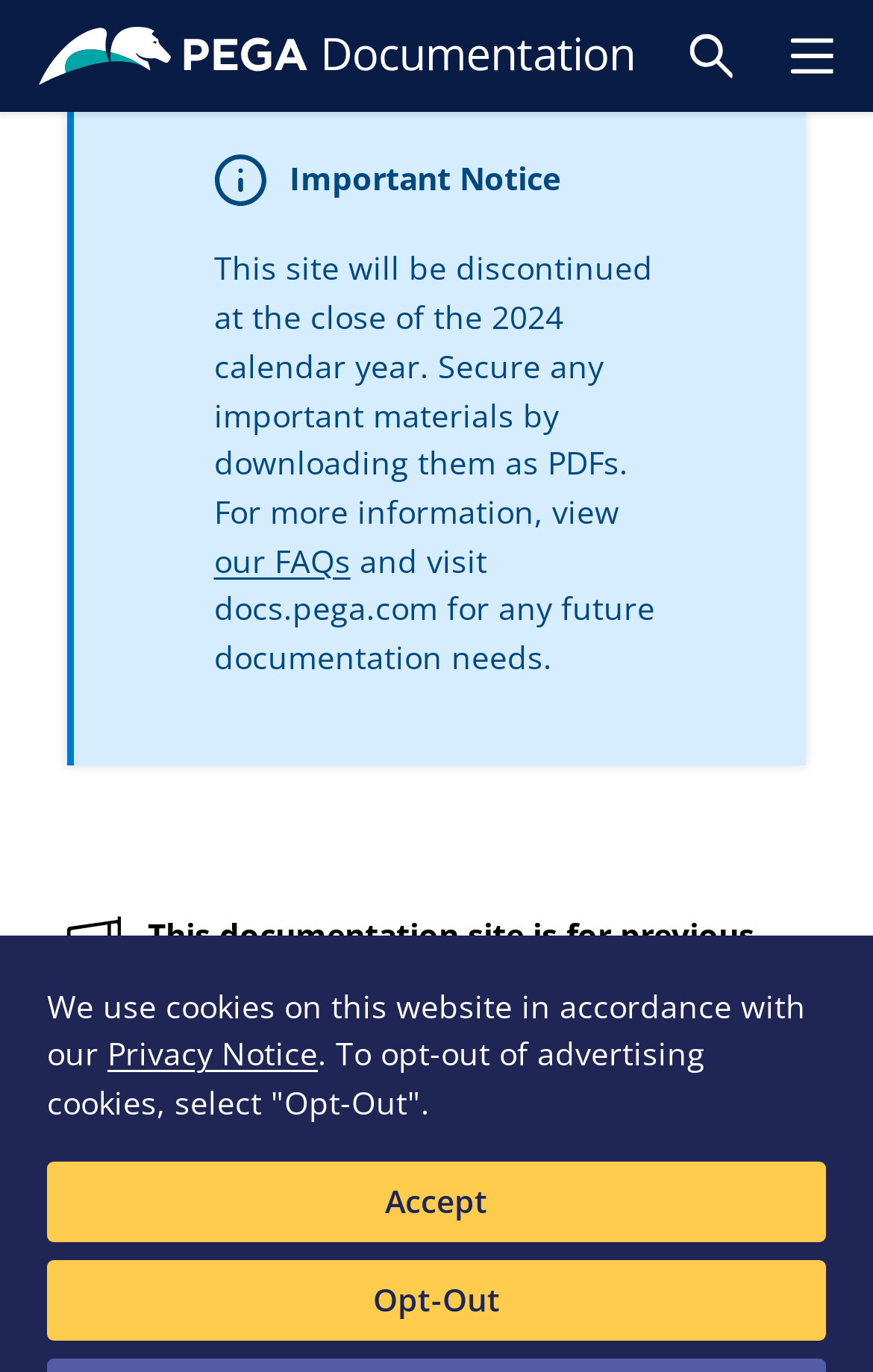Produce an elaborate caption capturing the essence of the webpage.

The webpage is about Declarative Expression rules with an example from Pega. At the top left, there is a link to "Skip to main content". Next to it, there is a link to "Pega Documentation" that spans almost the entire top width of the page. On the top right, there are two buttons: "Toggle Search Panel" and "Toggle Main Site Navigation".

Below these top elements, there is an important notice section. It starts with a "StaticText" element that says "Important Notice". This is followed by a paragraph of text that informs users that the site will be discontinued at the end of 2024 and provides instructions on how to secure important materials. The paragraph includes a link to "our FAQs" and mentions visiting docs.pega.com for future documentation needs.

To the right of the important notice section, there is a small image. Below the image, there is a section that indicates that the documentation site is for previous versions, with a link to visit the new documentation site for current releases. This link is accompanied by a small image.

Further down the page, there is a heading that says "READY TO CRUSH COMPLEXITY?" followed by another heading that encourages users to log in to experience the benefits of Pega Community.

At the bottom right of the page, there is a link to "Contact us". Above it, there is a section about cookies on the website, with a link to the "Privacy Notice" and options to "Accept" or "Opt-Out" of advertising cookies.